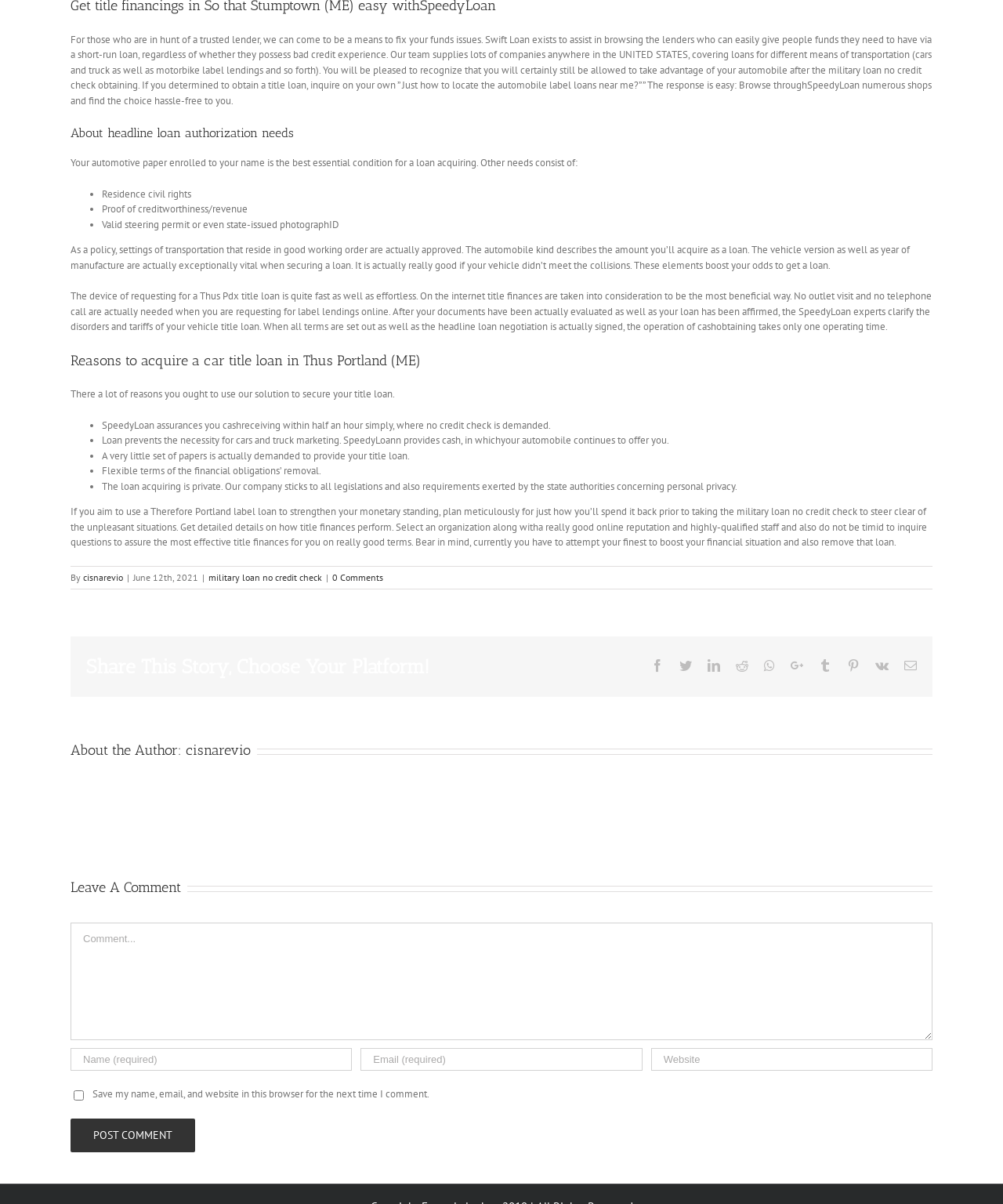Determine the bounding box coordinates of the section I need to click to execute the following instruction: "Click on the 'Post Comment' button". Provide the coordinates as four float numbers between 0 and 1, i.e., [left, top, right, bottom].

[0.07, 0.929, 0.195, 0.957]